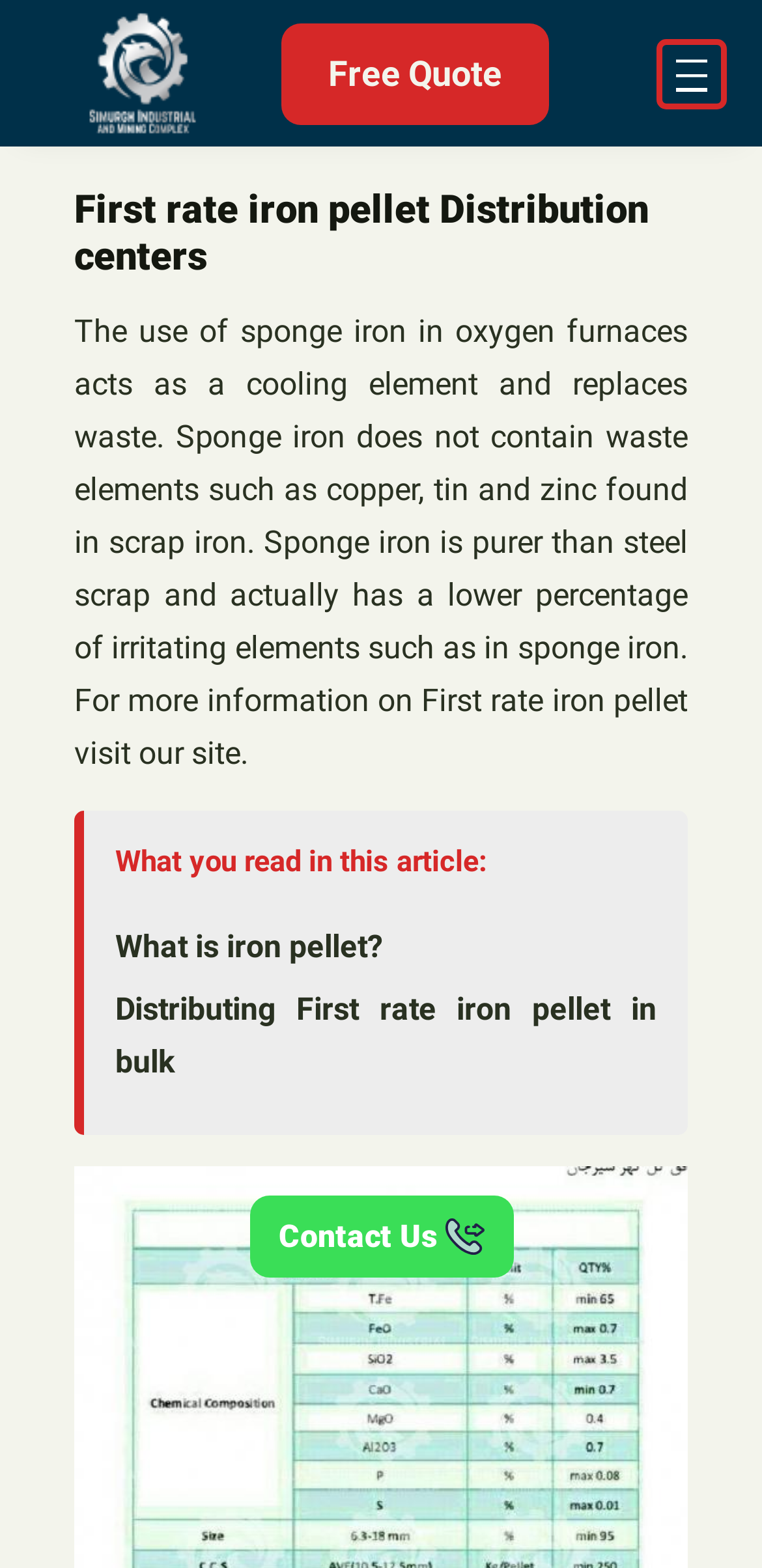Kindly respond to the following question with a single word or a brief phrase: 
What can be found in scrap iron but not in sponge iron?

waste elements